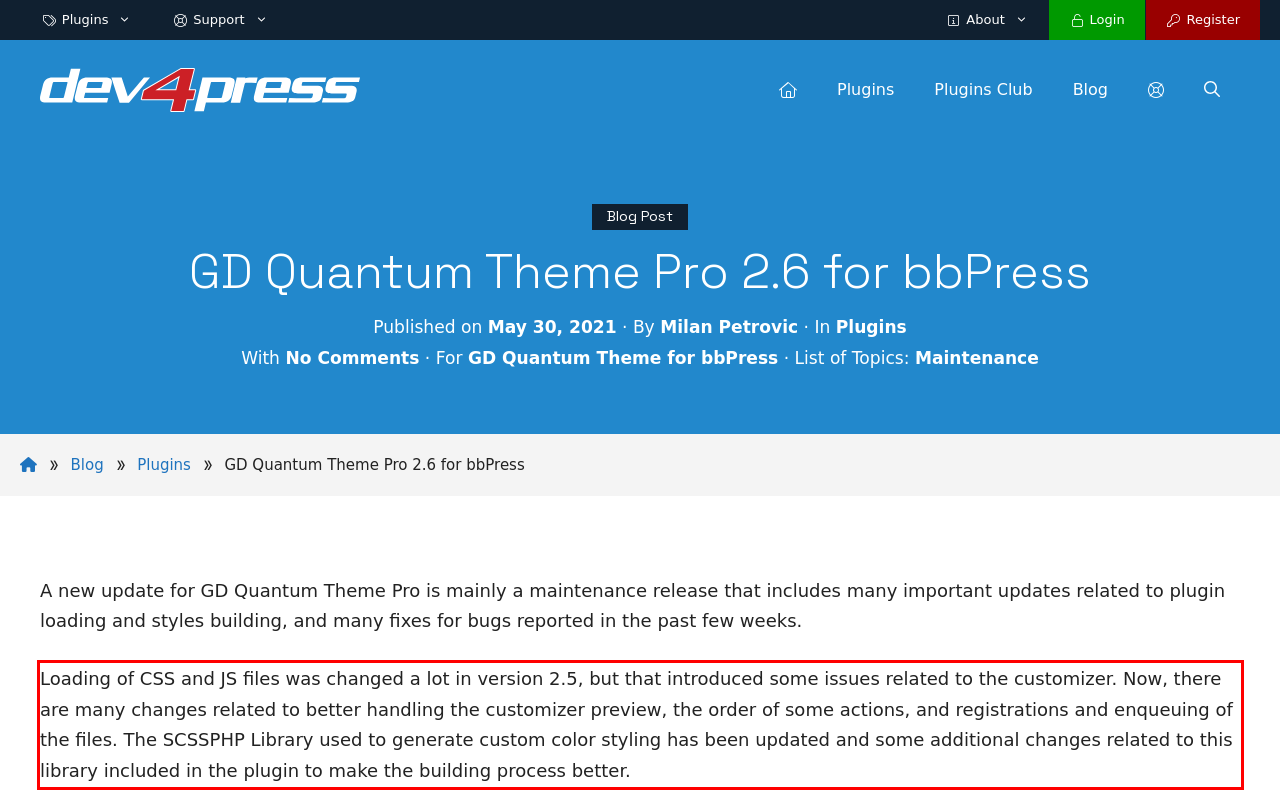You are given a screenshot with a red rectangle. Identify and extract the text within this red bounding box using OCR.

Loading of CSS and JS files was changed a lot in version 2.5, but that introduced some issues related to the customizer. Now, there are many changes related to better handling the customizer preview, the order of some actions, and registrations and enqueuing of the files. The SCSSPHP Library used to generate custom color styling has been updated and some additional changes related to this library included in the plugin to make the building process better.